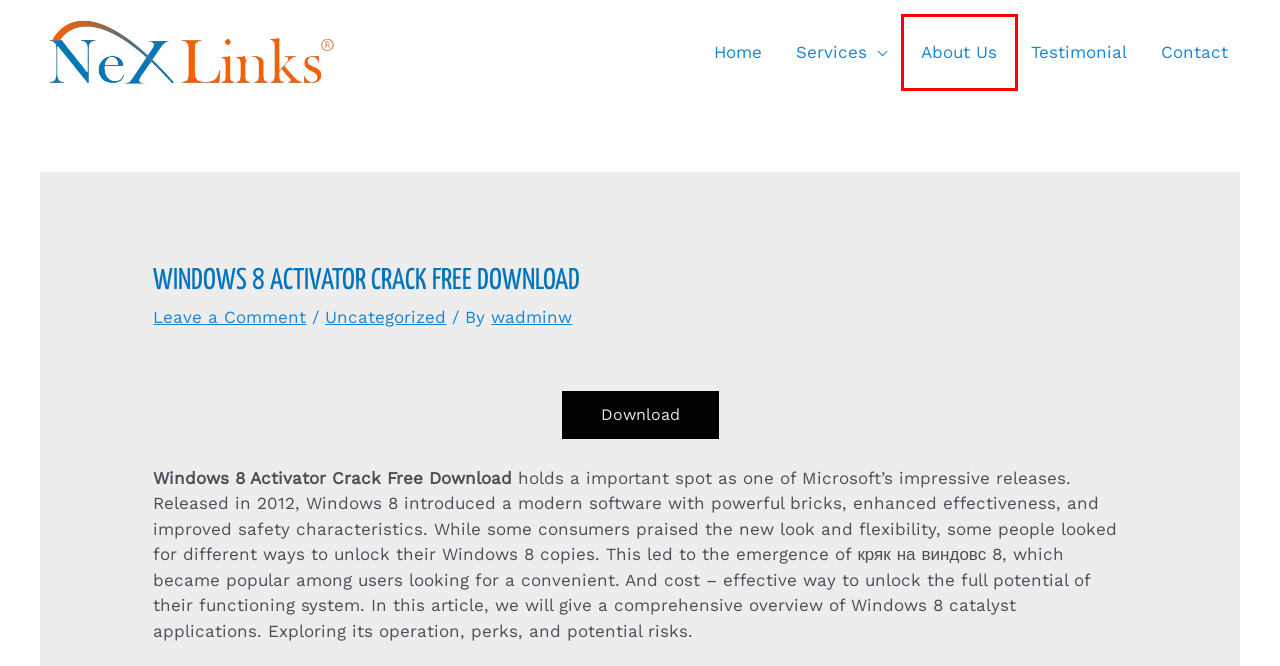Given a webpage screenshot with a UI element marked by a red bounding box, choose the description that best corresponds to the new webpage that will appear after clicking the element. The candidates are:
A. Adobe Dreamweaver CS3 Crack Free Download
B. About Us
C. STREAMING & WIRELESS
D. Uncategorized
E. Testimonial
F. wadminw
G. SOLAR ENERGY
H. Contact

B